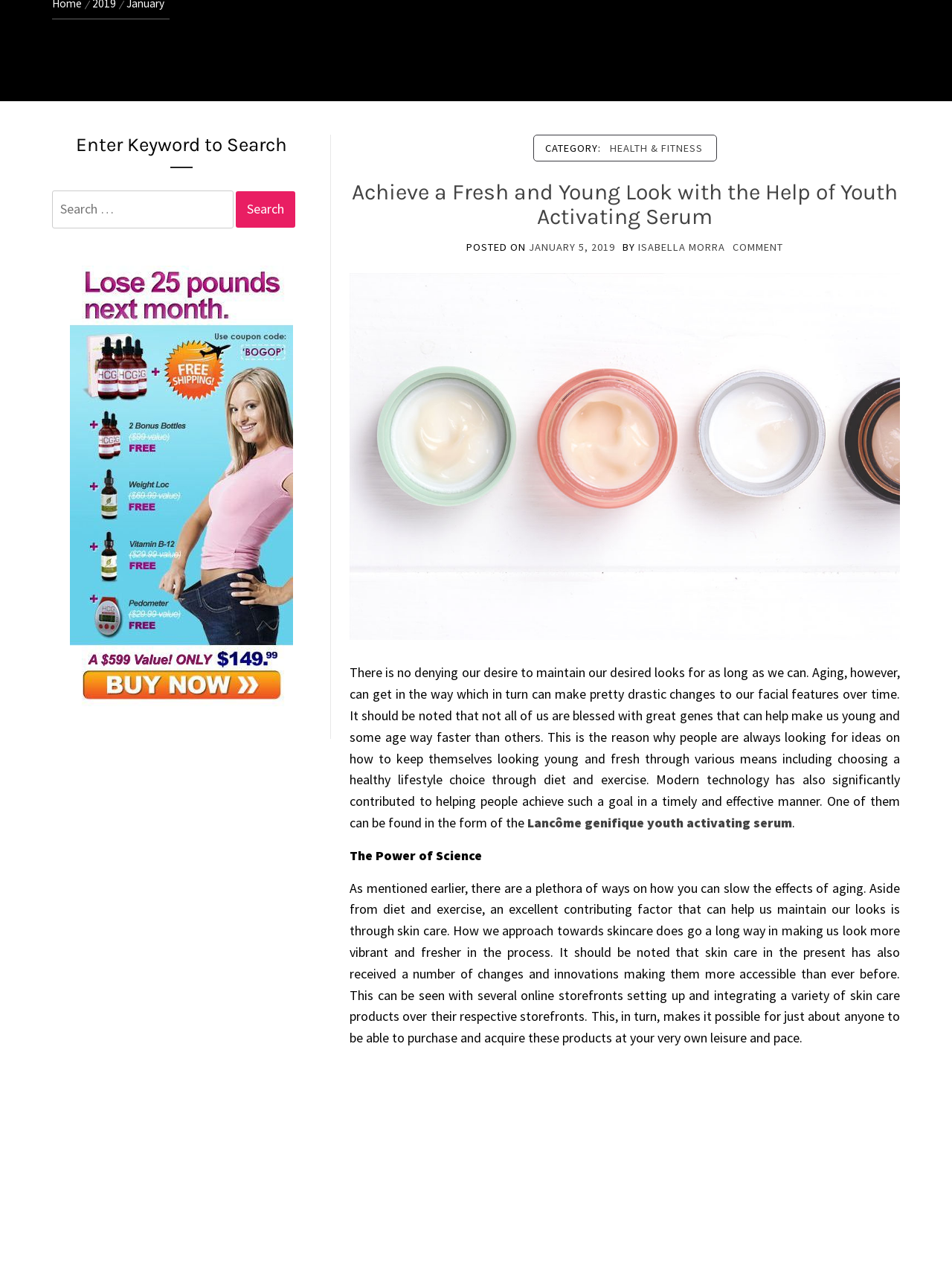Given the description "comment", provide the bounding box coordinates of the corresponding UI element.

[0.77, 0.187, 0.823, 0.197]